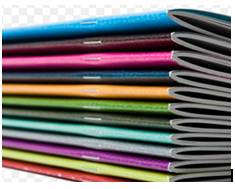Answer this question using a single word or a brief phrase:
What is showcased by the aligned spines?

Binding method